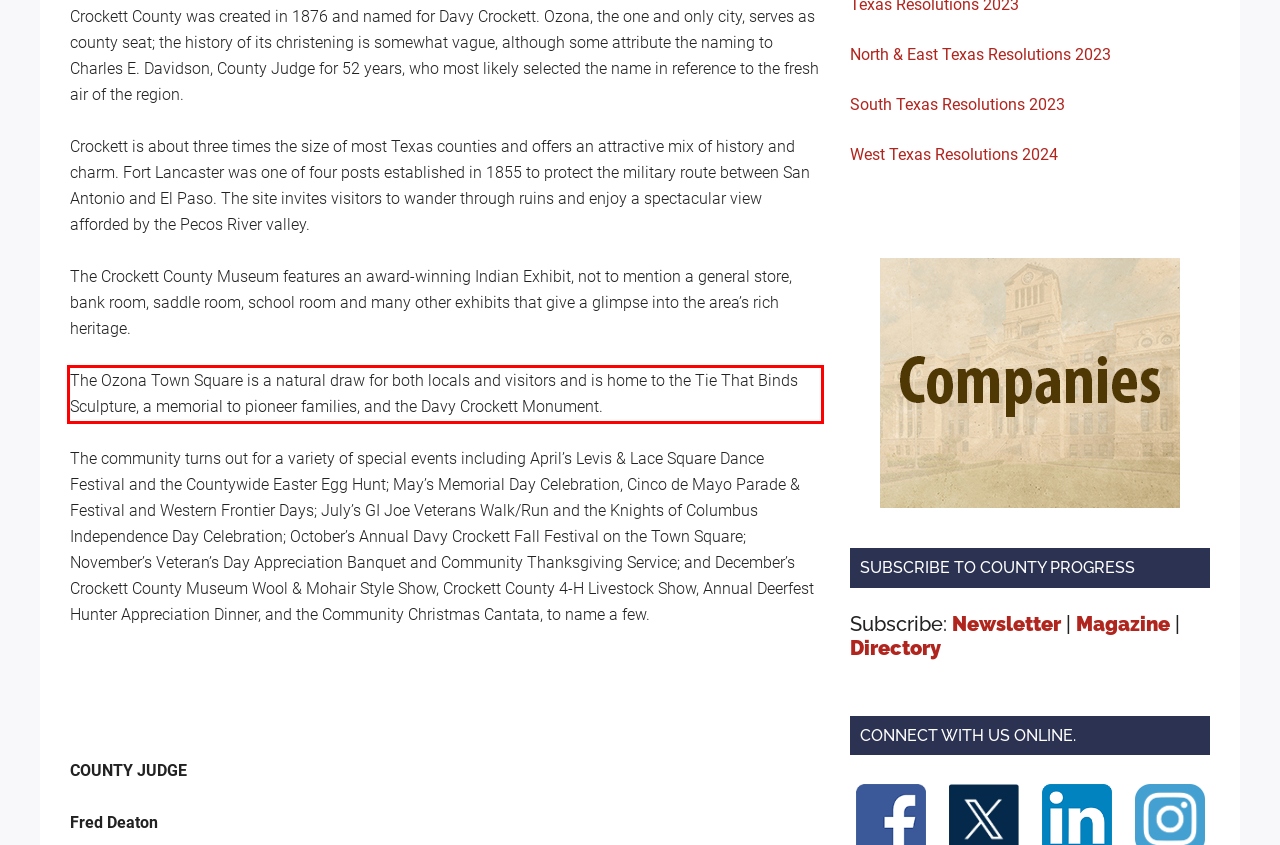Examine the webpage screenshot and use OCR to obtain the text inside the red bounding box.

The Ozona Town Square is a natural draw for both locals and visitors and is home to the Tie That Binds Sculpture, a memorial to pioneer families, and the Davy Crockett Monument.